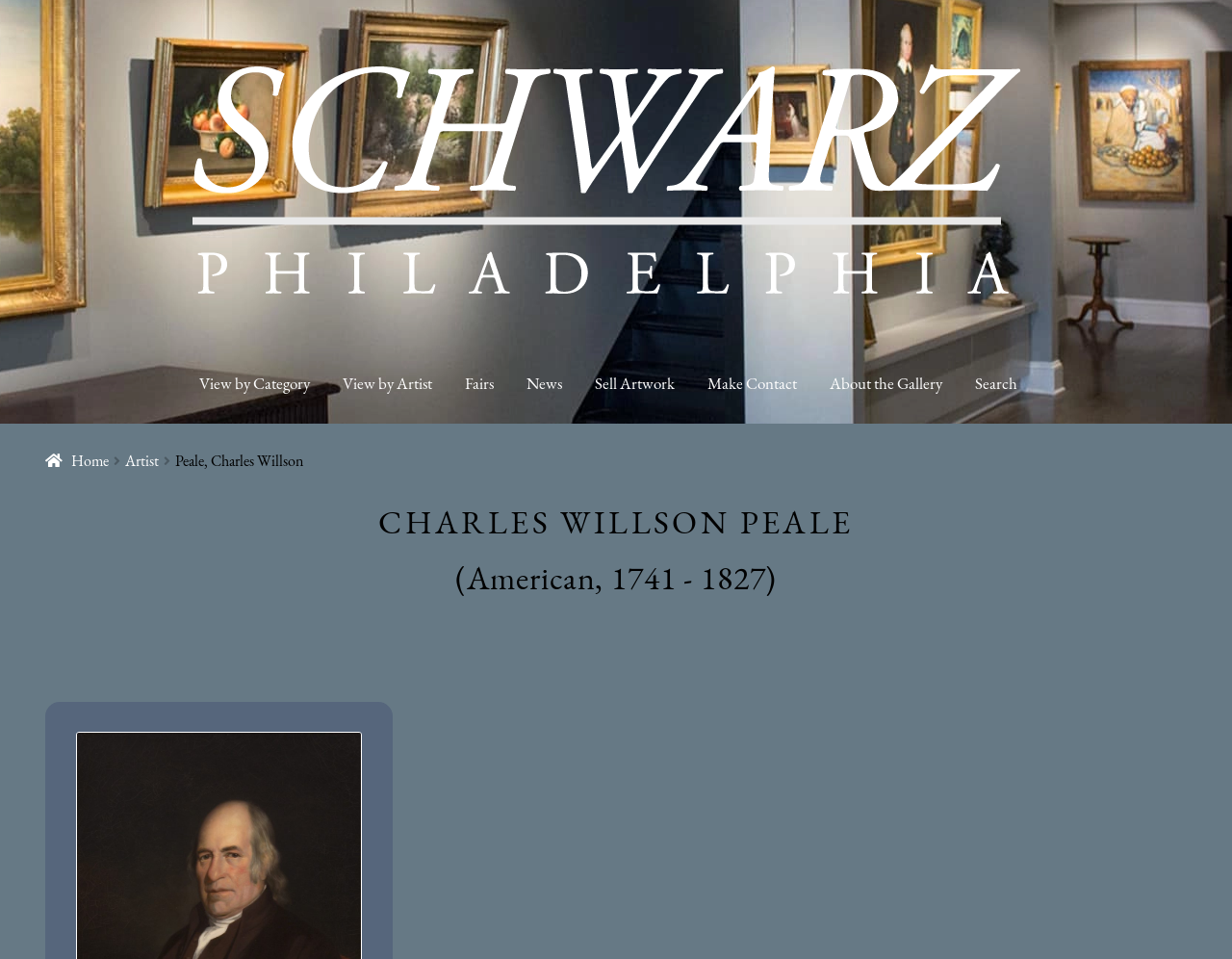Please identify the bounding box coordinates of the clickable element to fulfill the following instruction: "view artist page". The coordinates should be four float numbers between 0 and 1, i.e., [left, top, right, bottom].

[0.102, 0.47, 0.129, 0.491]